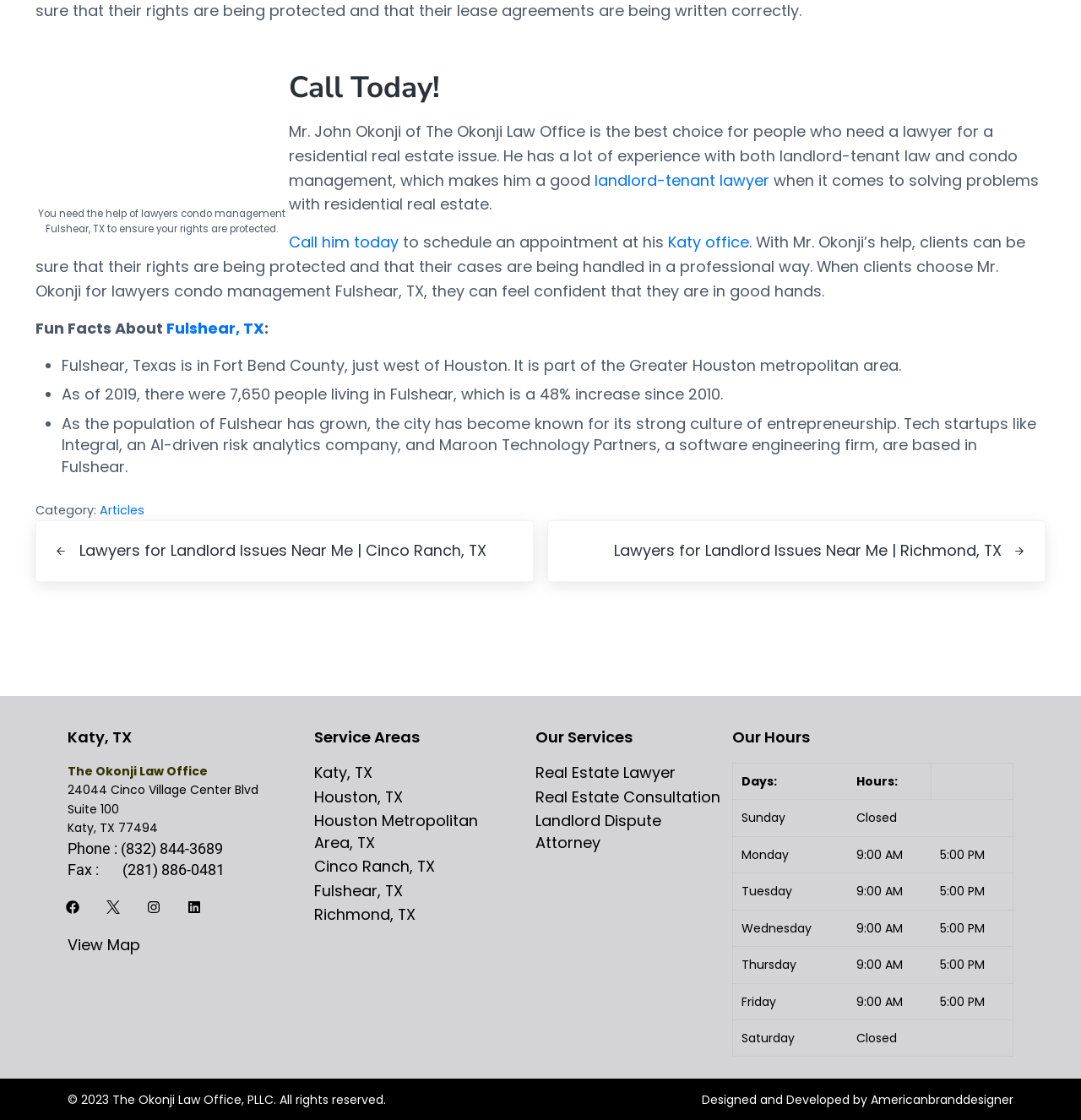What are the hours of operation for the law office on Monday?
Answer briefly with a single word or phrase based on the image.

9:00 AM - 5:00 PM